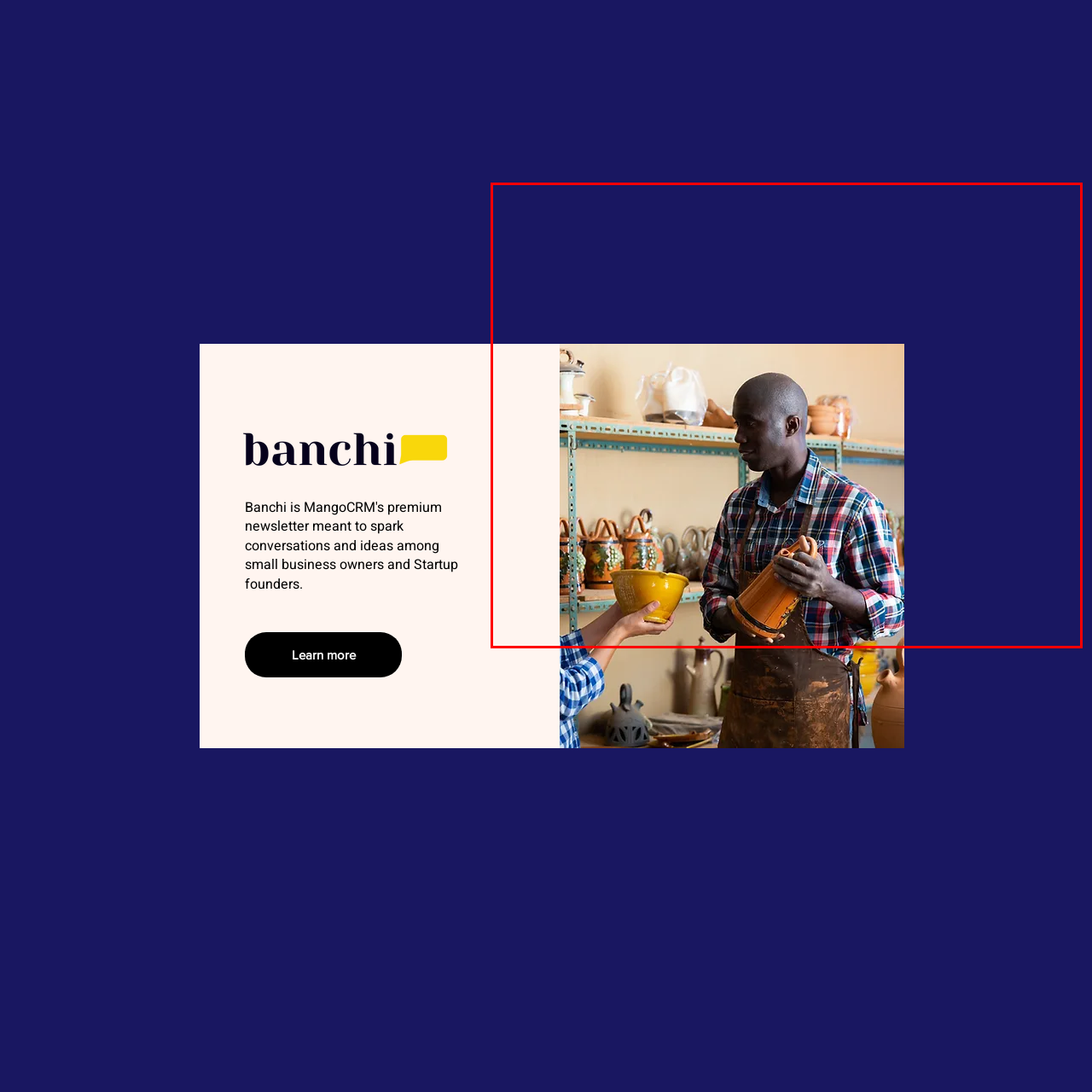Deliver a detailed explanation of the elements found in the red-marked area of the image.

In a vibrant artisan workshop, a man is engaged in conversation while holding a beautifully crafted pottery piece. He wears a plaid shirt, reflecting the colorful culture of the surroundings. In a friendly exchange, a person off-camera extends a yellow bowl, highlighting a moment of connection and shared appreciation for handmade crafts. Behind them, shelves adorned with various pottery items showcase the rich handmade artistry, creating a warm, inviting atmosphere that captures the essence of local craftsmanship and community interactions. This image embodies the spirit of creativity and collaboration in a nurturing space filled with unique, handcrafted treasures.